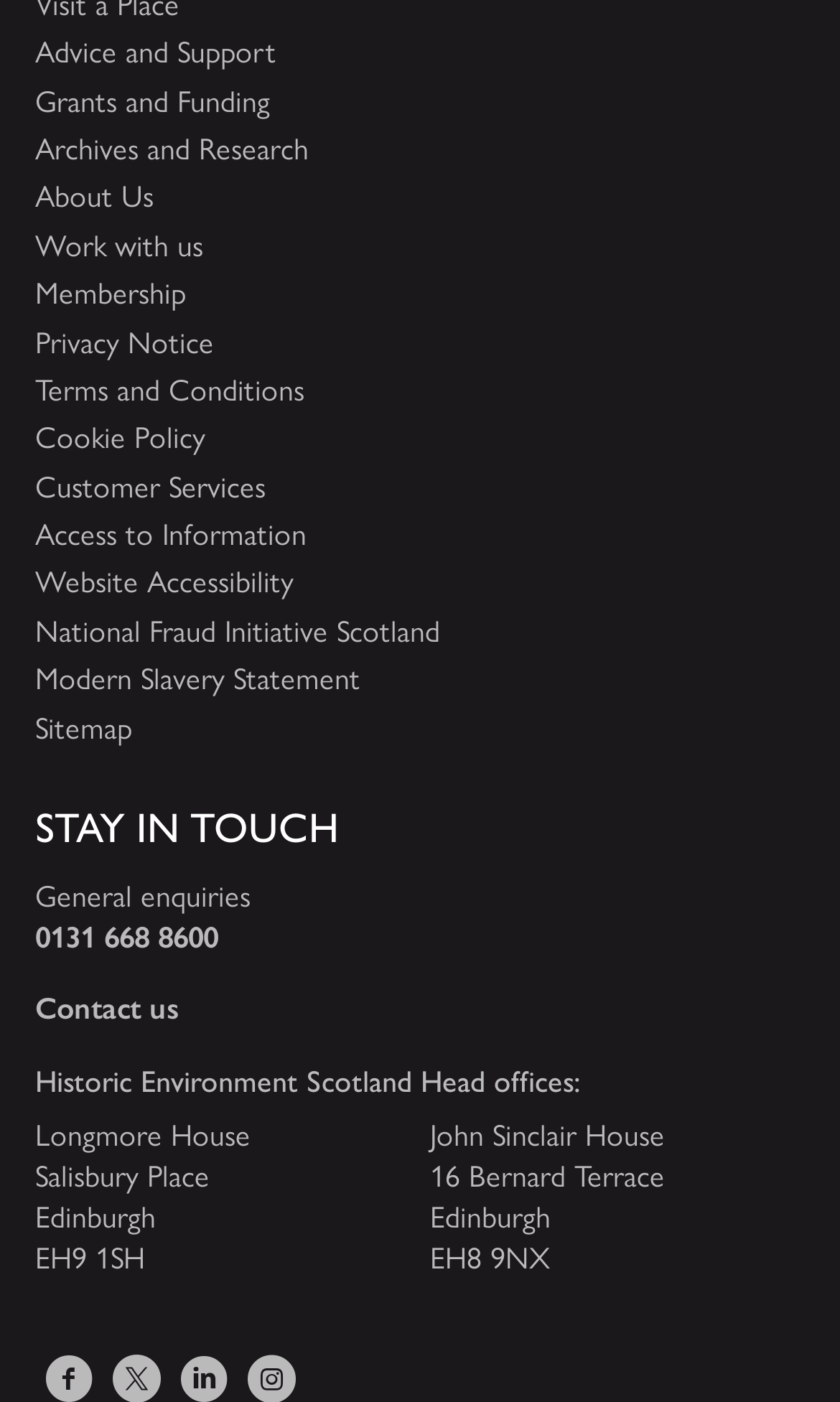Determine the bounding box for the described UI element: "Archives and Research".

[0.042, 0.092, 0.958, 0.117]